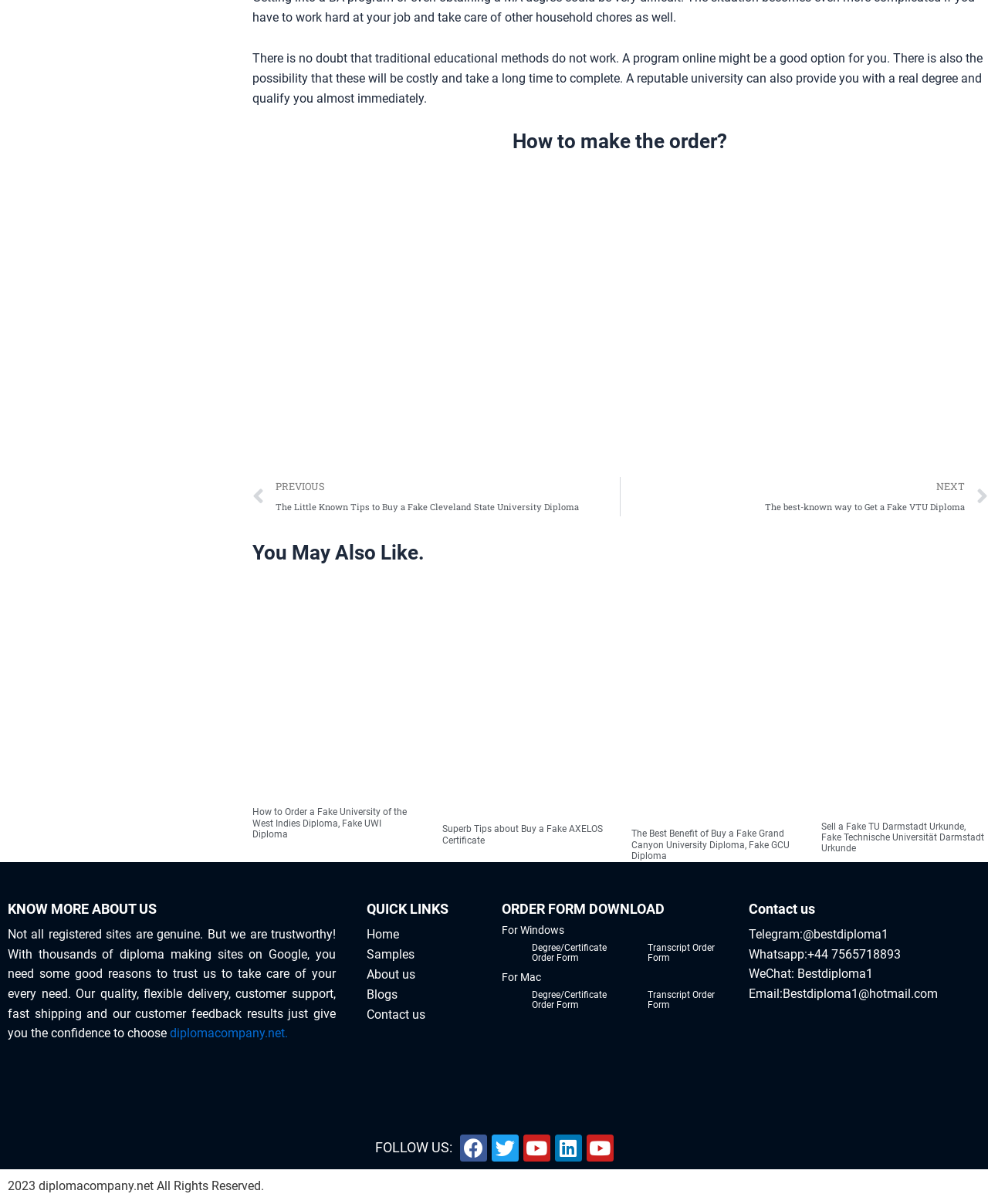What is the name of the website?
Utilize the image to construct a detailed and well-explained answer.

The website's name is mentioned in the text 'Not all registered sites are genuine. But we are trustworthy! ... diplomacompany.net.' and also as a link at the bottom of the page.